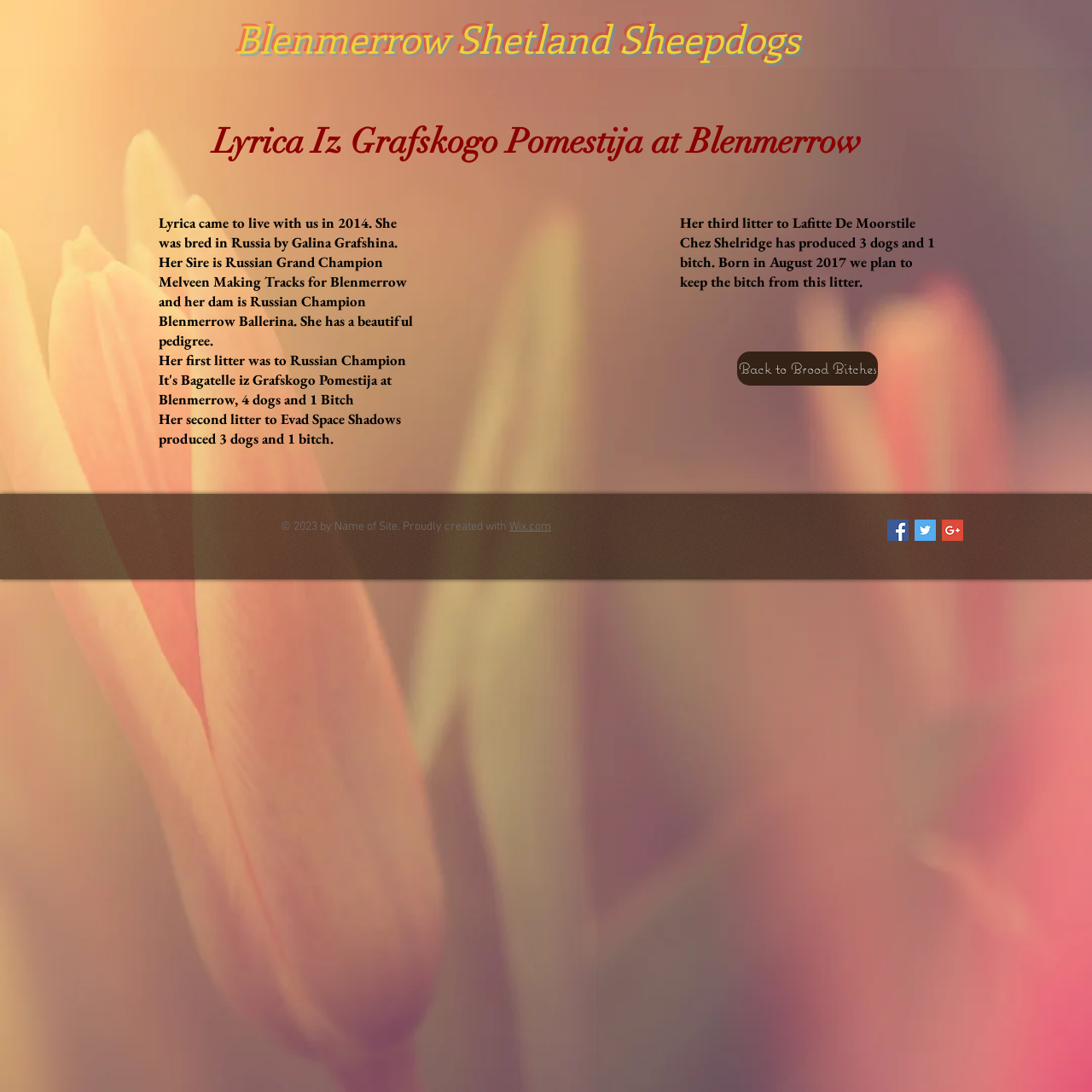How many litters has Lyrica produced?
Please respond to the question with a detailed and well-explained answer.

The webpage mentions that Lyrica's second litter produced 3 dogs and 1 bitch, and her third litter produced 3 dogs and 1 bitch, indicating that she has had at least three litters.